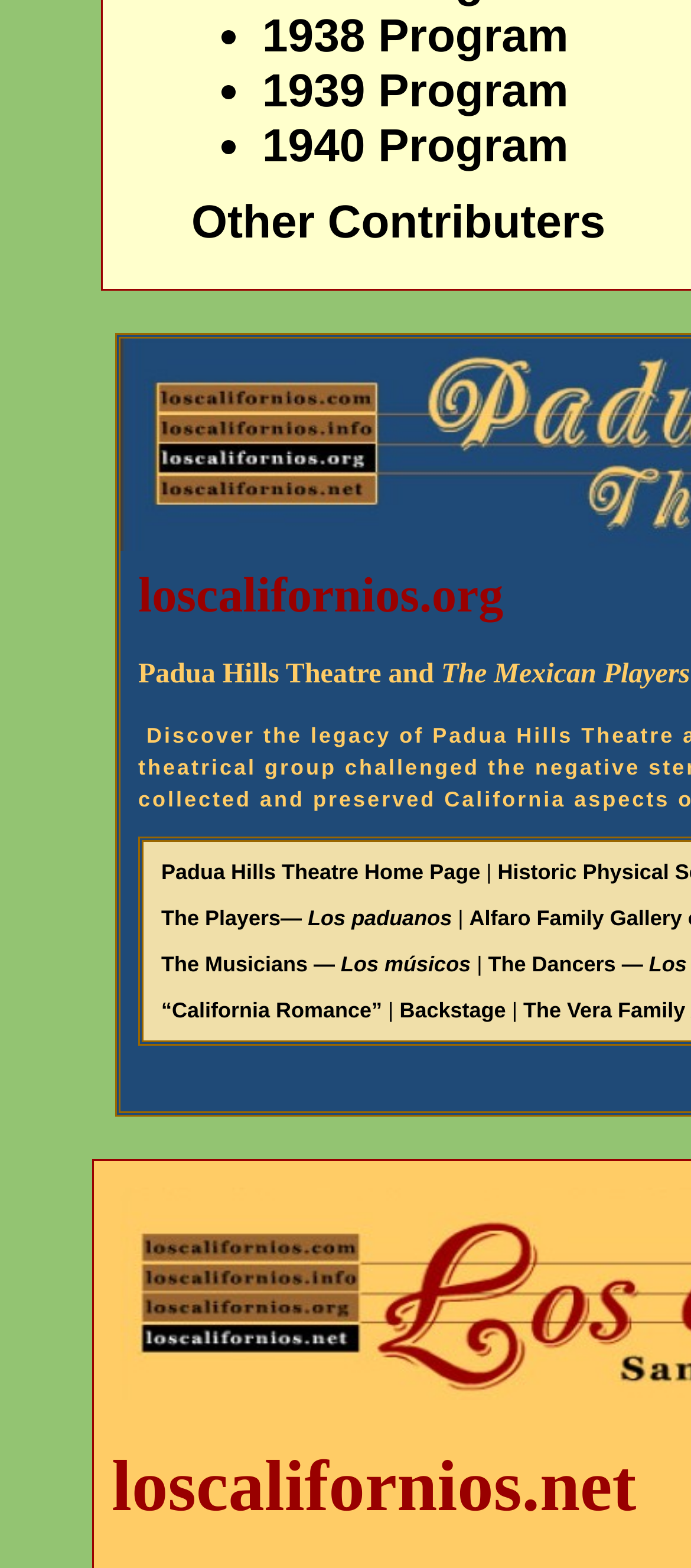Respond with a single word or phrase to the following question: How many programs are listed?

3